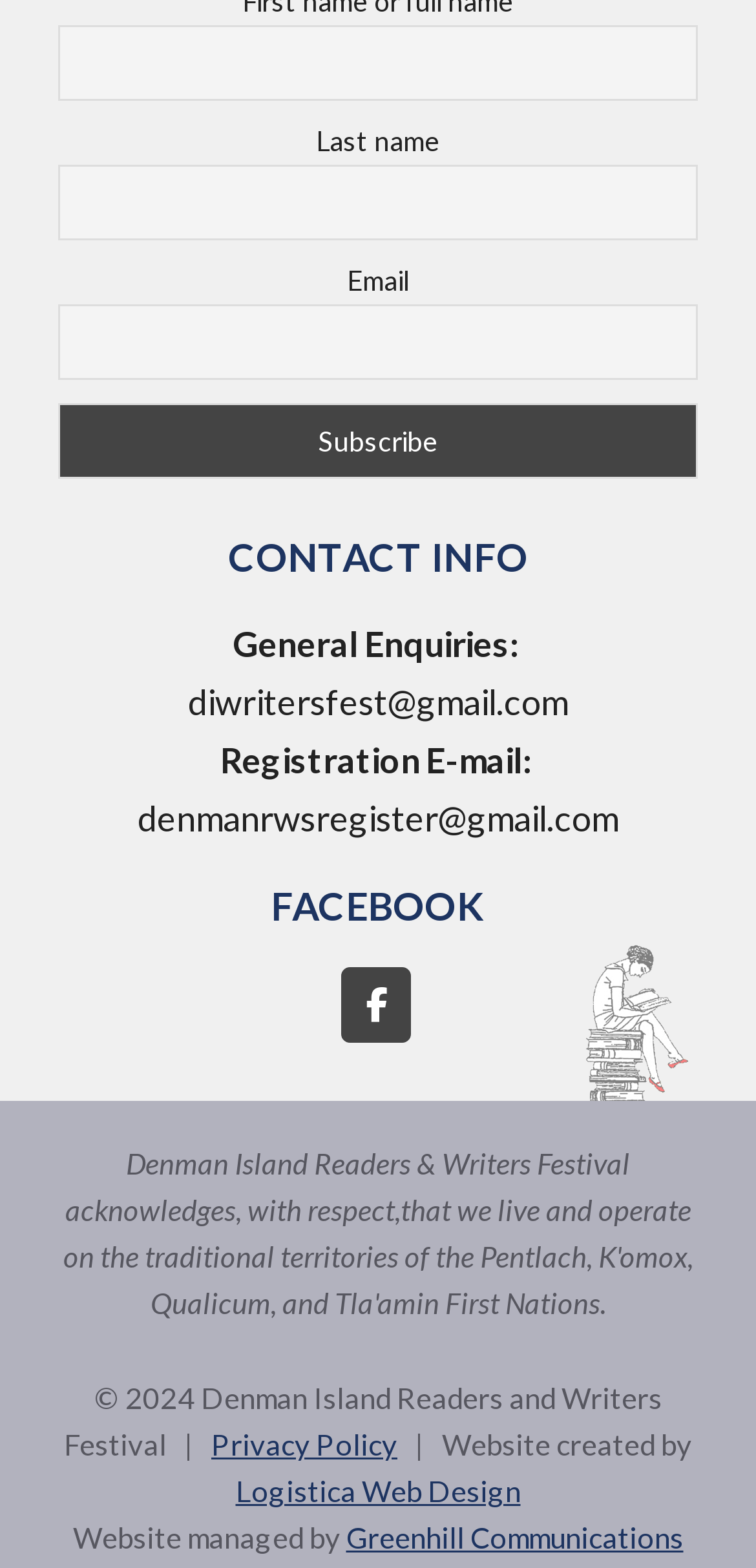What is the contact email for general enquiries?
Please answer the question with a detailed and comprehensive explanation.

The contact email for general enquiries is listed below the 'General Enquiries:' label, which is located in the middle section of the webpage. The email address is 'diwritersfest@gmail.com'.